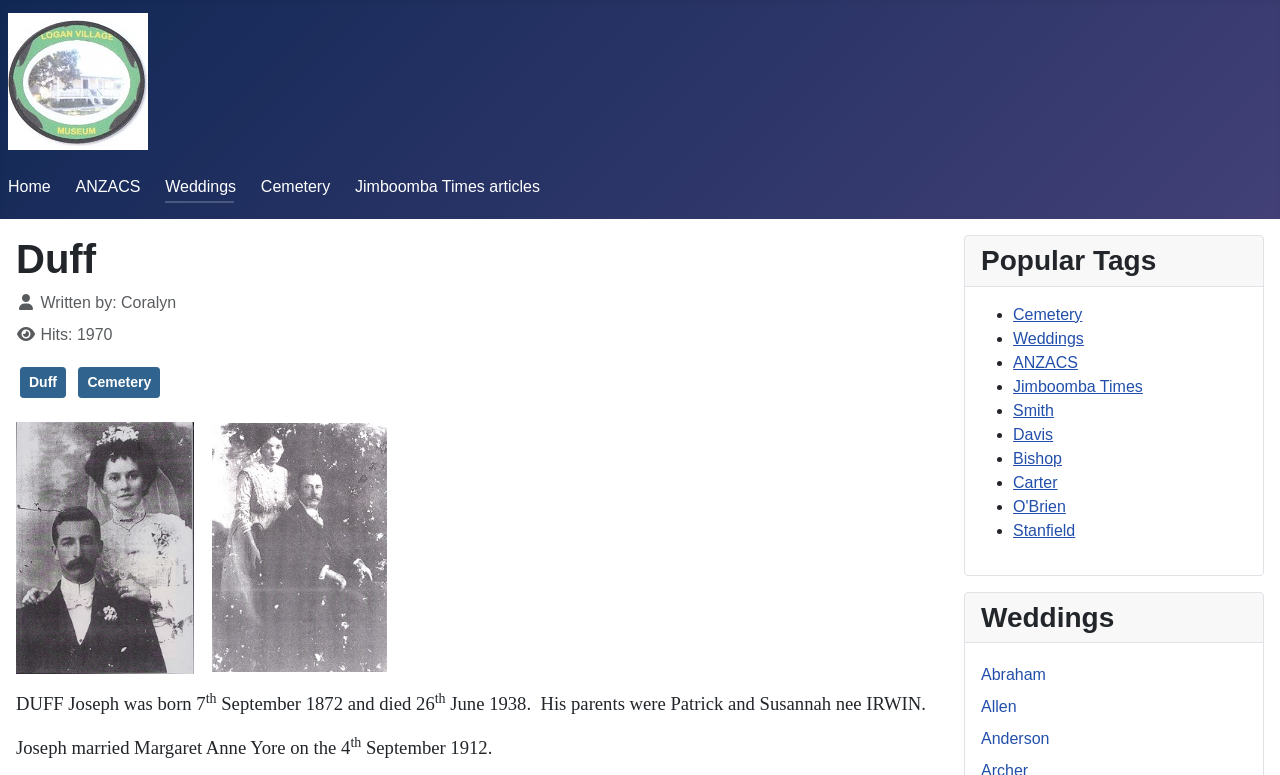Find the bounding box coordinates of the element to click in order to complete this instruction: "Check the popular tag for Weddings". The bounding box coordinates must be four float numbers between 0 and 1, denoted as [left, top, right, bottom].

[0.791, 0.425, 0.847, 0.447]